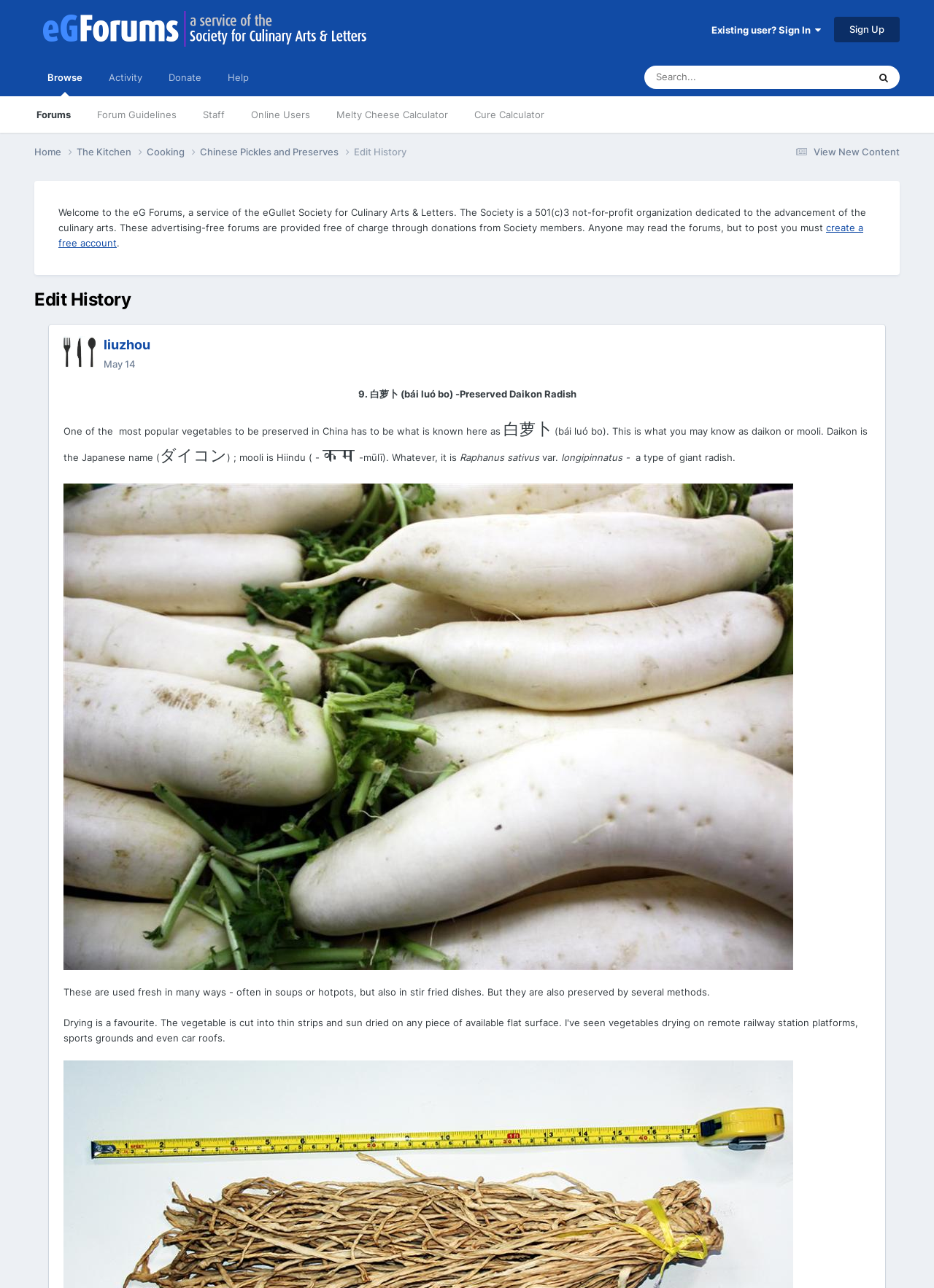What is the format of the image shown on the webpage?
Carefully examine the image and provide a detailed answer to the question.

The format of the image shown on the webpage can be inferred from the image link, where it says '483879701_daikon(Large).thumb.jpg.e200a35b6bf775436cf0cfbfb3952fcb.jpg'.